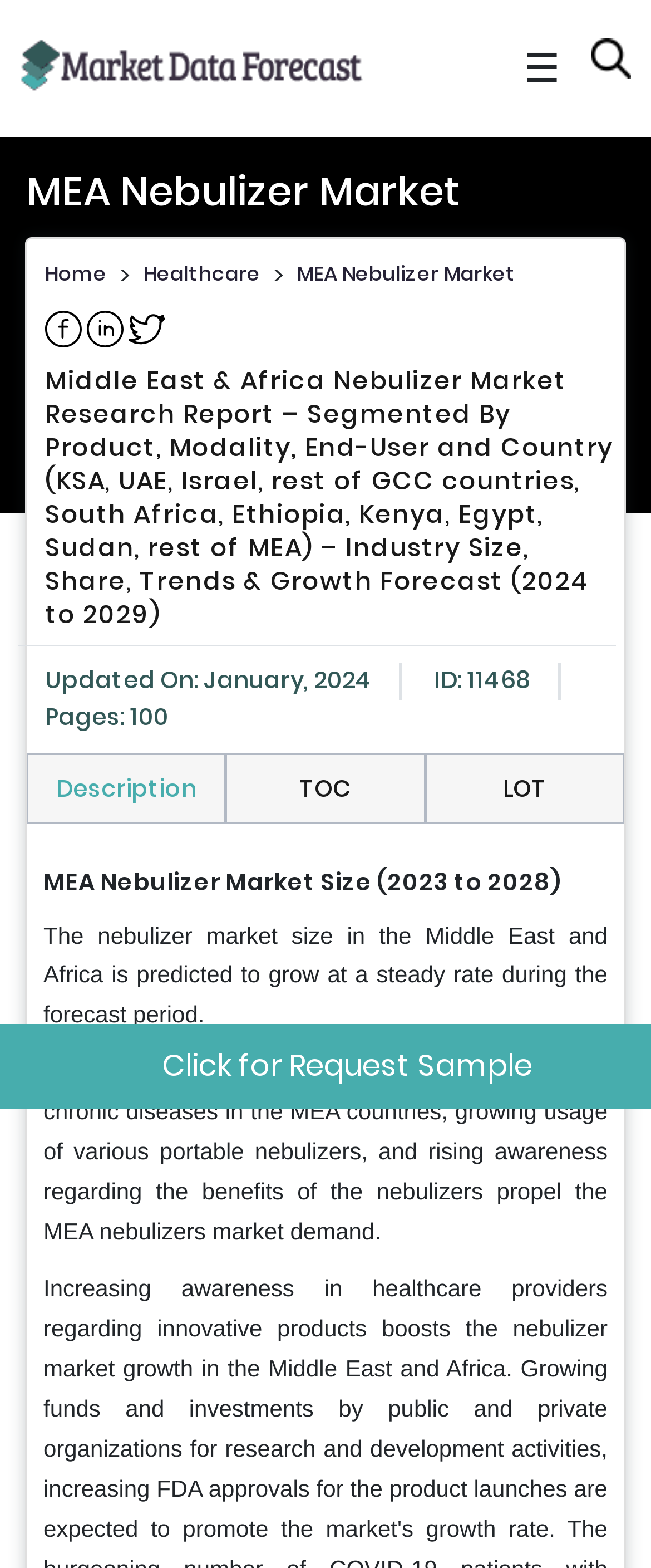Identify the bounding box coordinates of the element that should be clicked to fulfill this task: "Request a sample". The coordinates should be provided as four float numbers between 0 and 1, i.e., [left, top, right, bottom].

[0.249, 0.666, 0.818, 0.693]